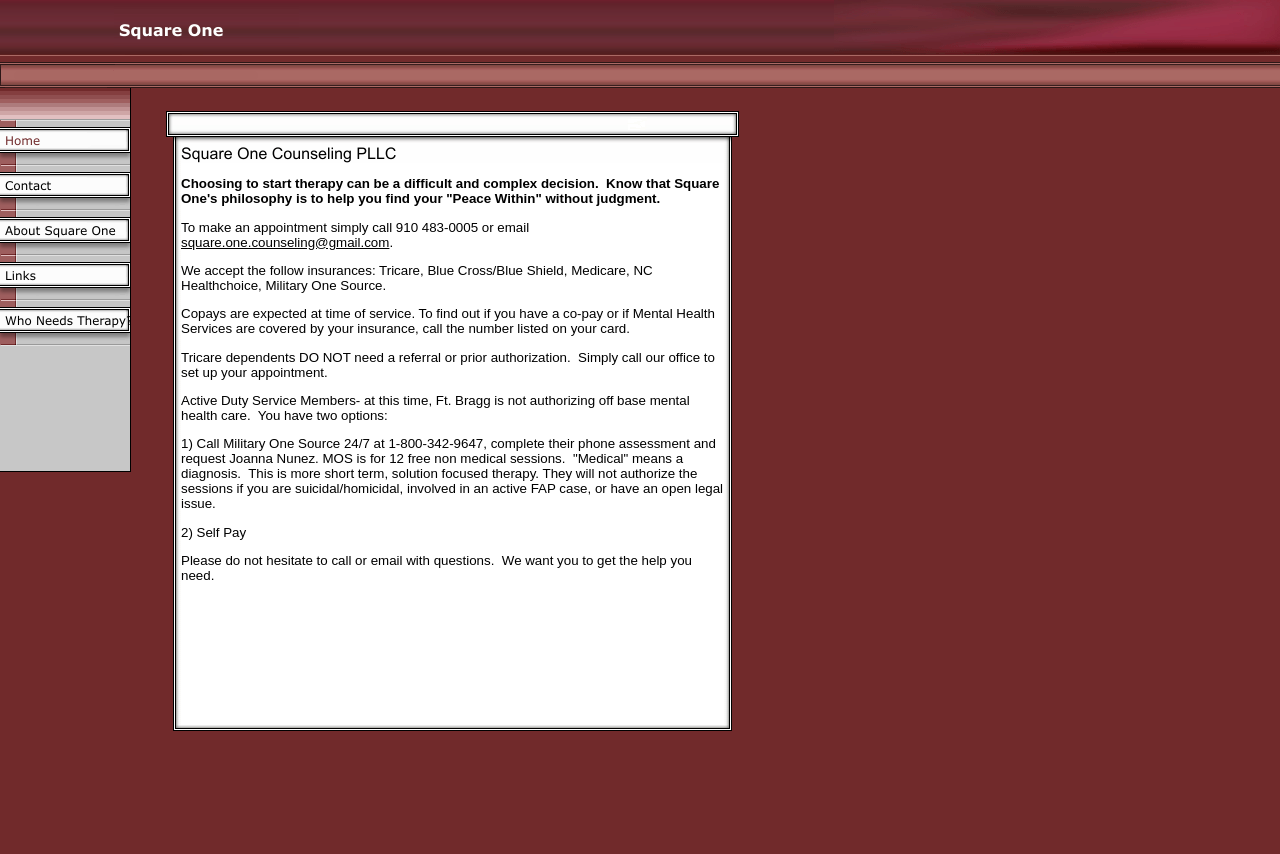Explain the contents of the webpage comprehensively.

This webpage appears to be the homepage of Square One, a counseling service. At the top of the page, there is a row of four images, each taking up about a quarter of the width of the page. Below this, there is a navigation menu with five links: Home, Contact, About Square One, Links, and Who Needs Therapy?. Each link has an accompanying image.

To the right of the navigation menu, there is a column with a single image at the top, followed by a block of text that describes the philosophy of Square One and provides information on how to make an appointment, including the accepted insurance providers and payment expectations.

Below this text, there is a row of five images, each taking up about a fifth of the width of the page. This is followed by another block of text that provides more information on making an appointment, including options for active duty service members and Tricare dependents.

Throughout the page, there are a total of 14 images, each with a unique size and position. The text on the page is organized into clear sections, with headings and paragraphs that provide a clear structure to the content.